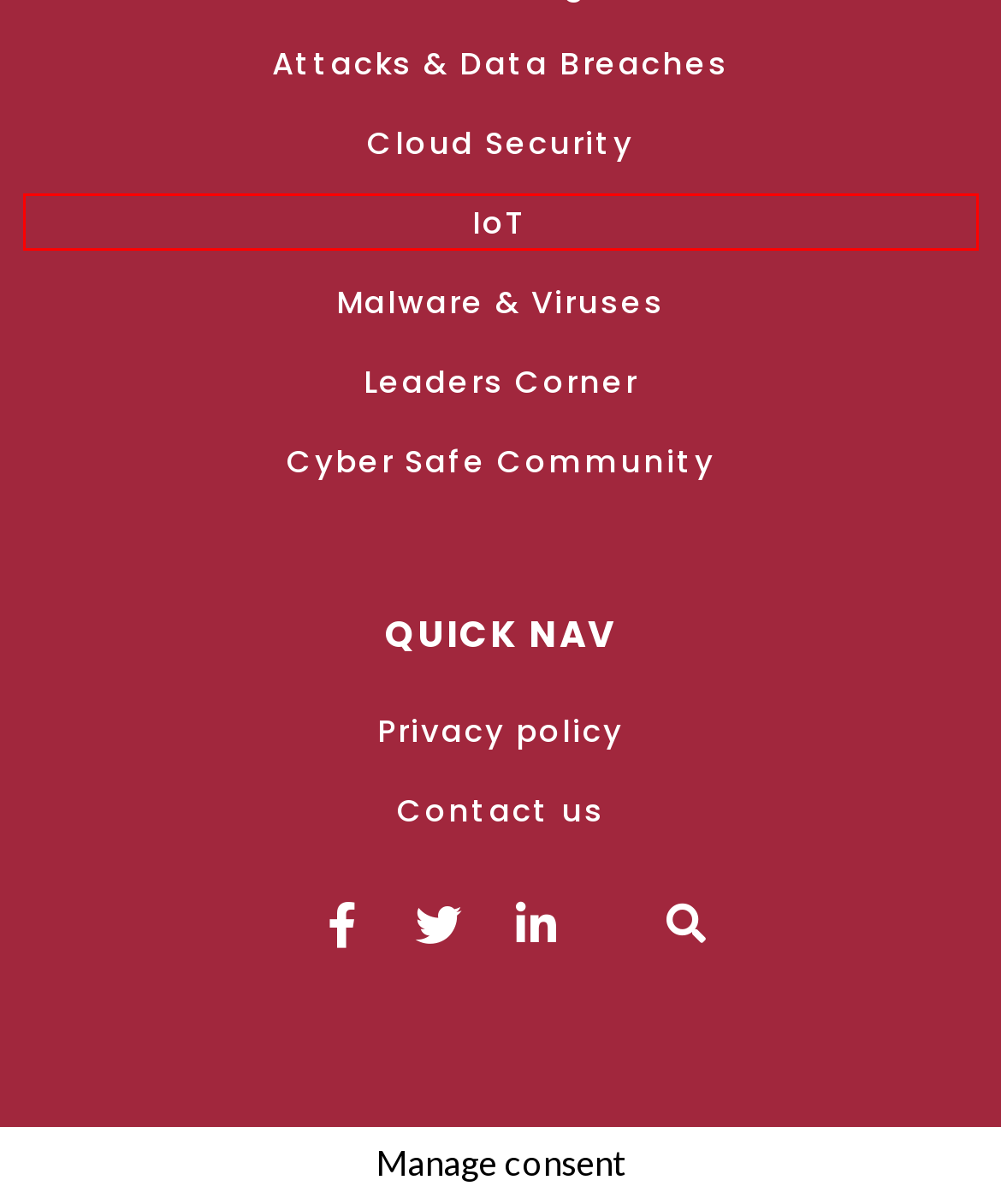Observe the screenshot of a webpage with a red bounding box around an element. Identify the webpage description that best fits the new page after the element inside the bounding box is clicked. The candidates are:
A. Privacy policy - Cyberintel Magazine
B. Cloud Security Archives - Cyberintel Magazine
C. Leaders Corner - Cyberintel Magazine
D. Contact us - Cyberintel Magazine
E. Malware & Viruses Archives - Cyberintel Magazine
F. Attacks & Data Breaches Archives - Cyberintel Magazine
G. Cyber Safe Community - CyberIntelMag
H. IoT Archives - Cyberintel Magazine

H